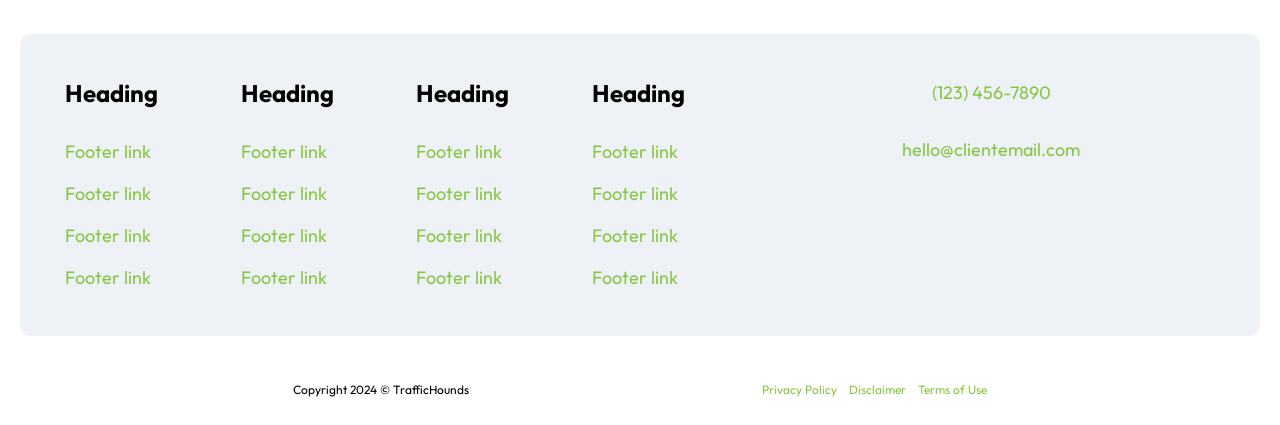Locate the bounding box coordinates of the region to be clicked to comply with the following instruction: "Call the phone number". The coordinates must be four float numbers between 0 and 1, in the form [left, top, right, bottom].

[0.728, 0.186, 0.821, 0.25]